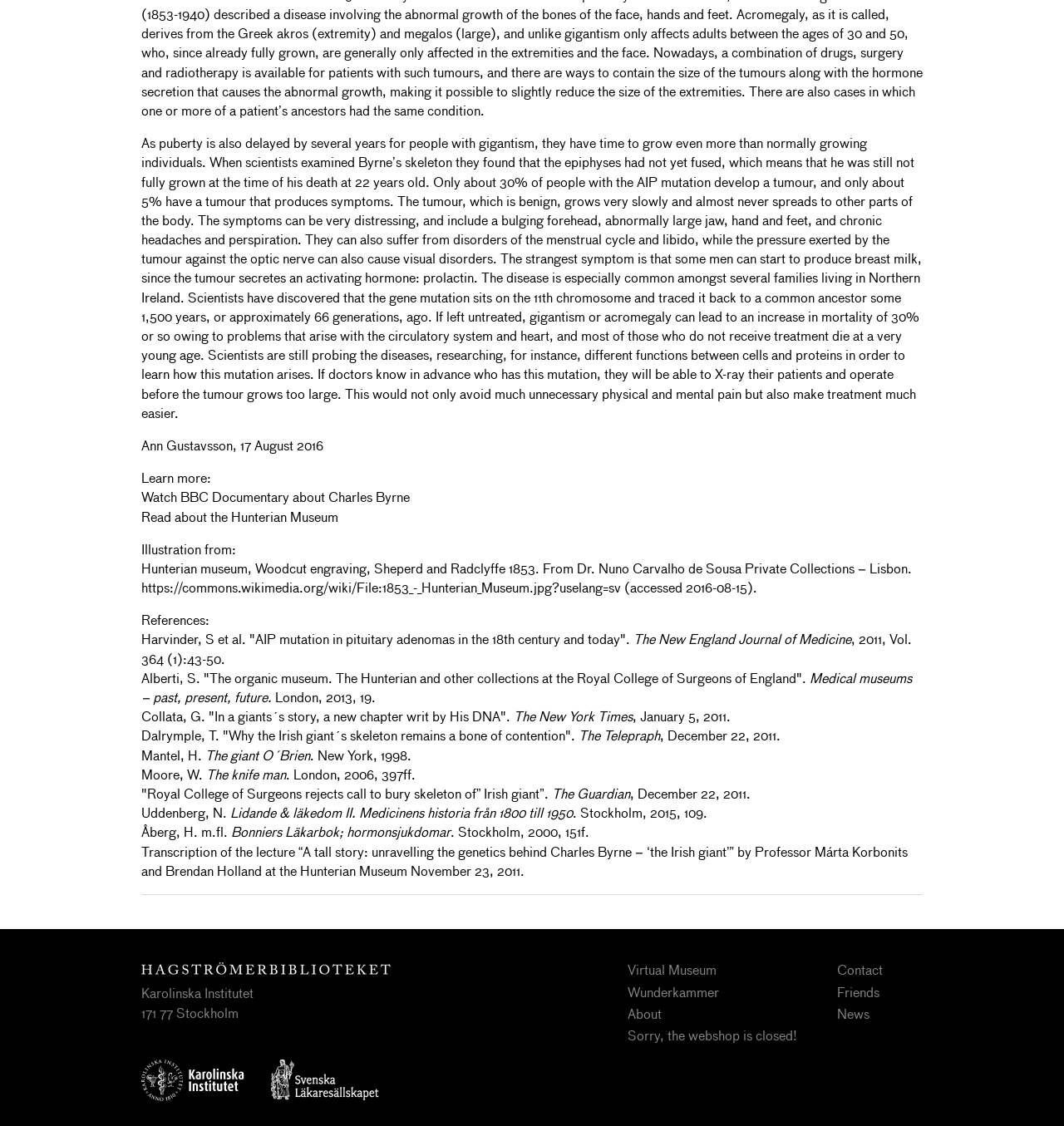What is the name of the museum mentioned?
Using the information from the image, answer the question thoroughly.

The text mentions the Hunterian Museum several times, including in the context of a woodcut engraving from 1853 and a lecture held at the museum. It appears to be a significant location related to the topic of the webpage.